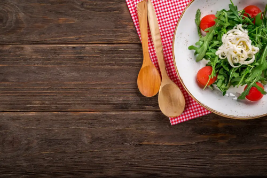Offer a detailed narrative of the image's content.

This image showcases a fresh and vibrant salad presented on a white dish, featuring an artistic arrangement of arugula, cherry tomatoes, and a delicate portion of noodles atop the greens. The dish is elegantly placed on a rustic wooden table, complemented by a red and white checked napkin underneath. Two wooden utensils lean beside the plate, inviting diners to indulge in this healthy meal. This composition reflects a culinary theme likely related to exploring new and delicious home cooking recipes, encouraging creativity in the kitchen.